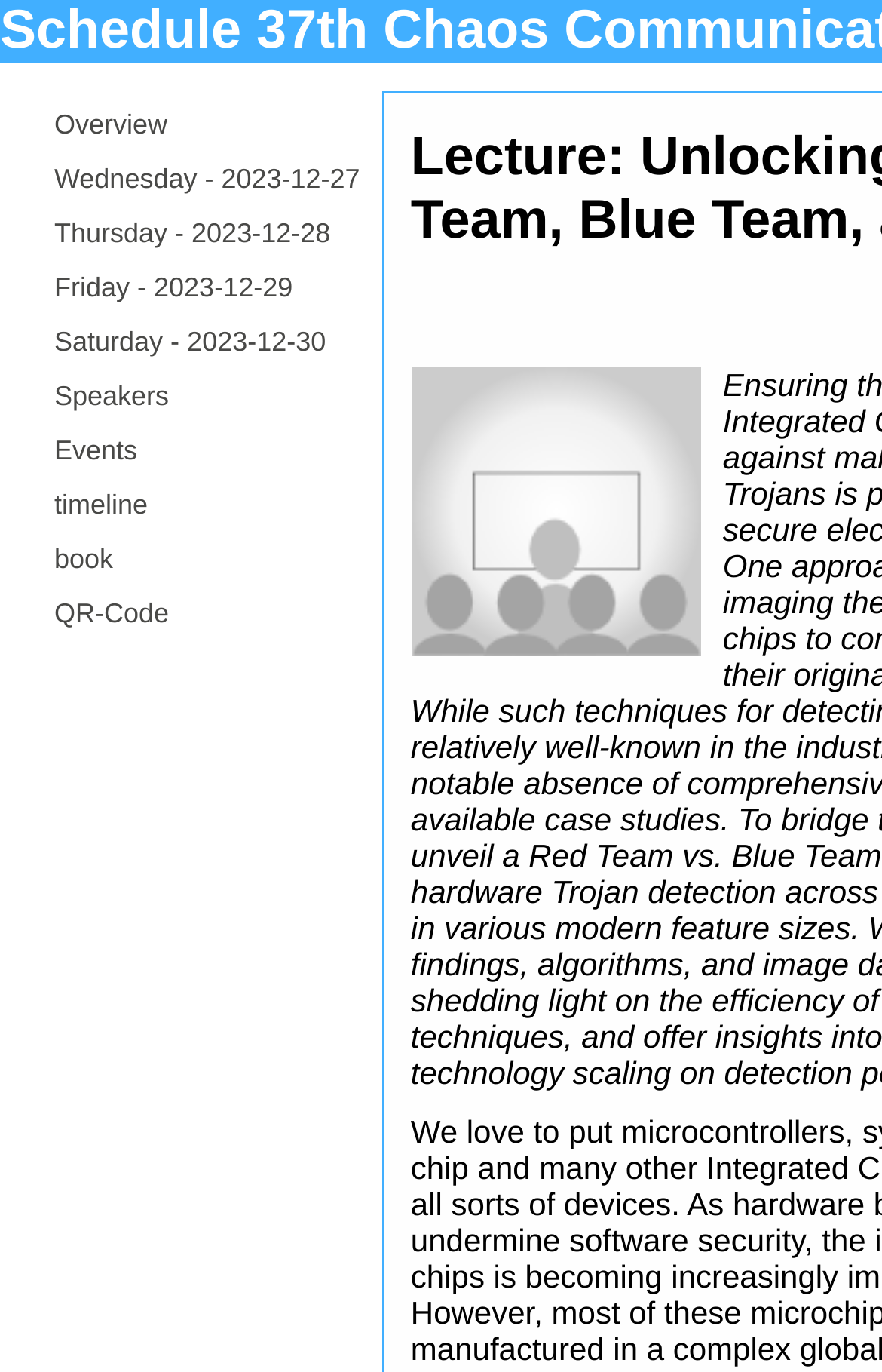Respond to the question below with a single word or phrase: How many navigation links are there?

9